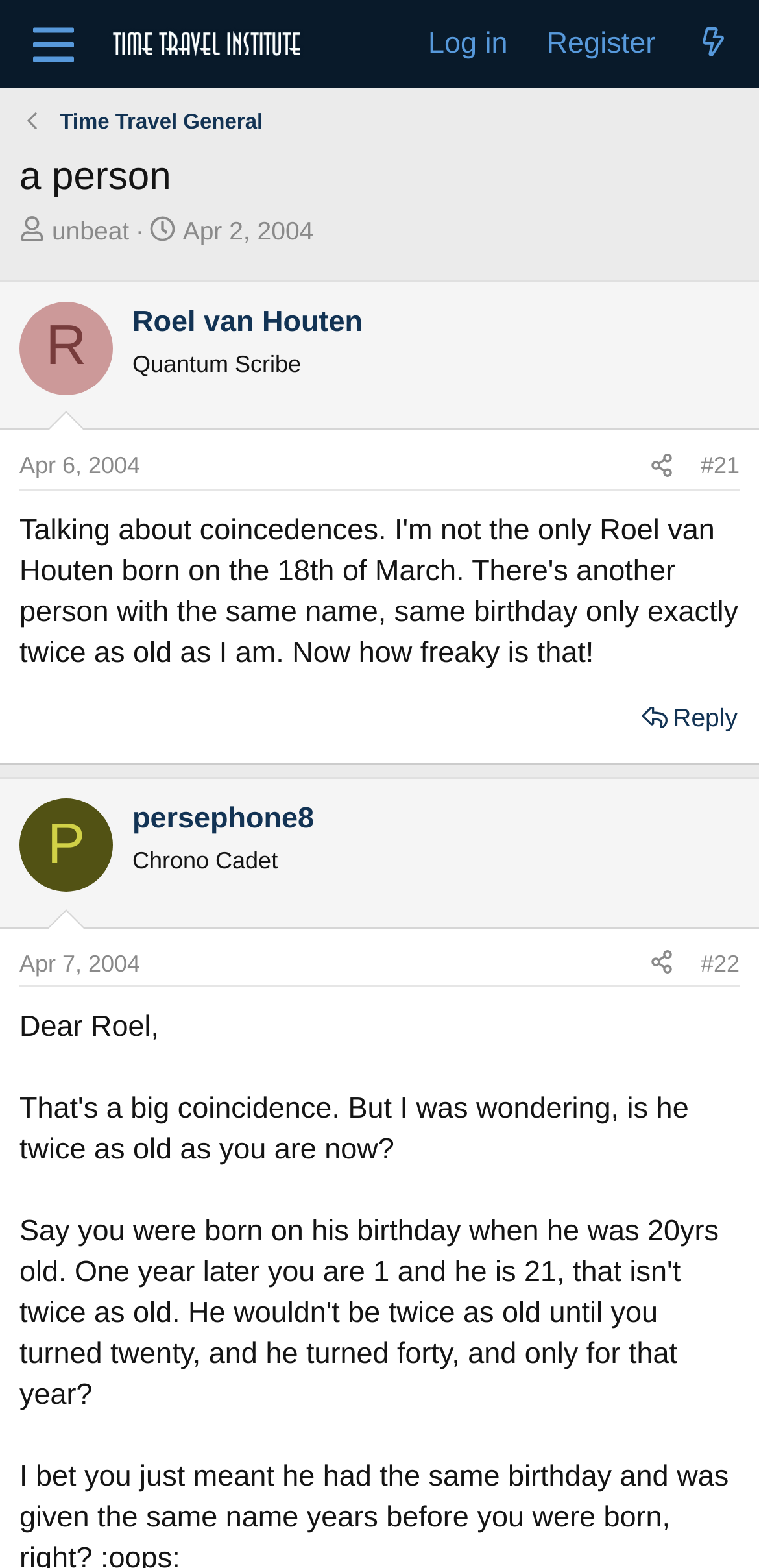Please identify the bounding box coordinates of the element on the webpage that should be clicked to follow this instruction: "View the post by 'Roel van Houten'". The bounding box coordinates should be given as four float numbers between 0 and 1, formatted as [left, top, right, bottom].

[0.026, 0.192, 0.149, 0.252]